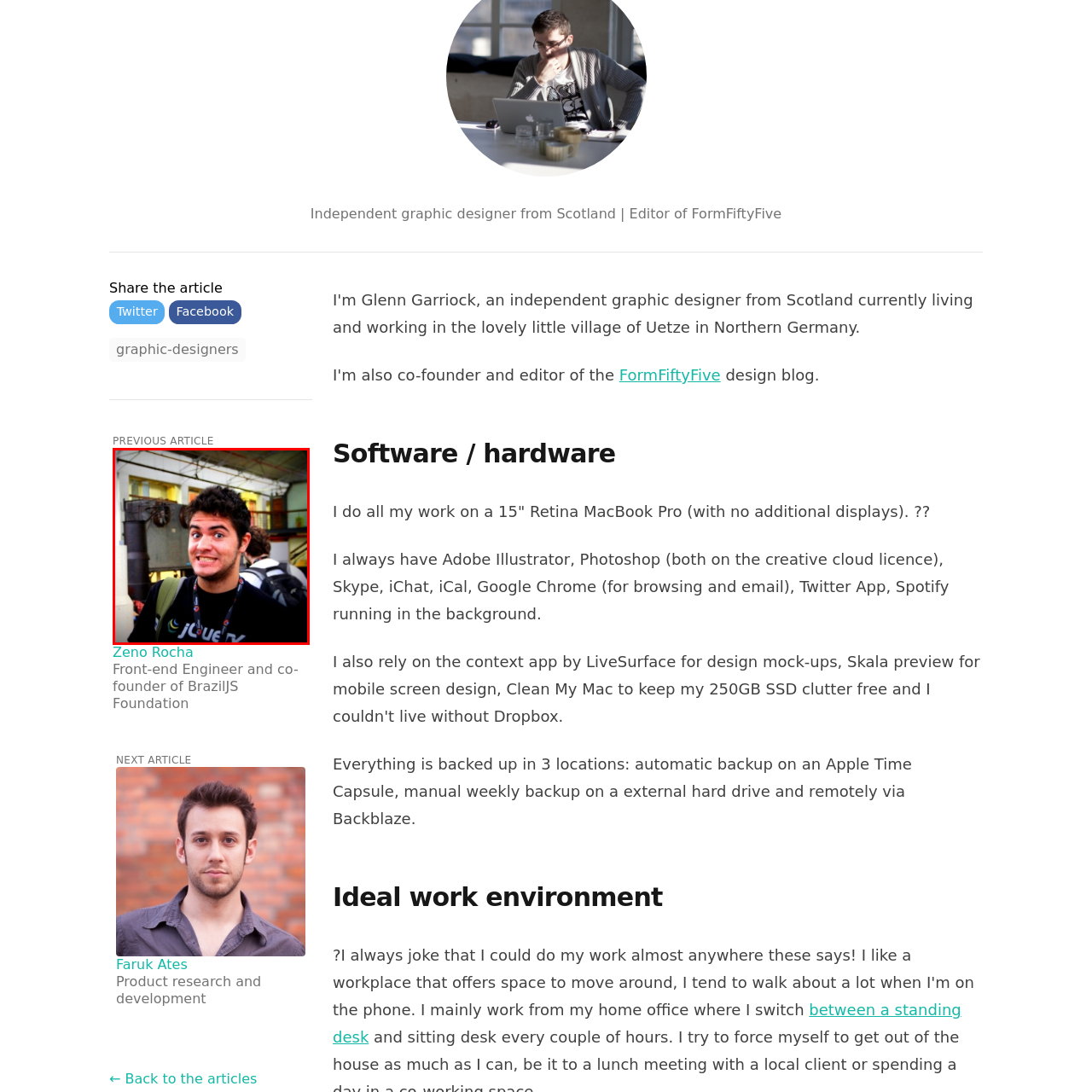Focus on the highlighted area in red, What is the atmosphere of the moment? Answer using a single word or phrase.

Lively